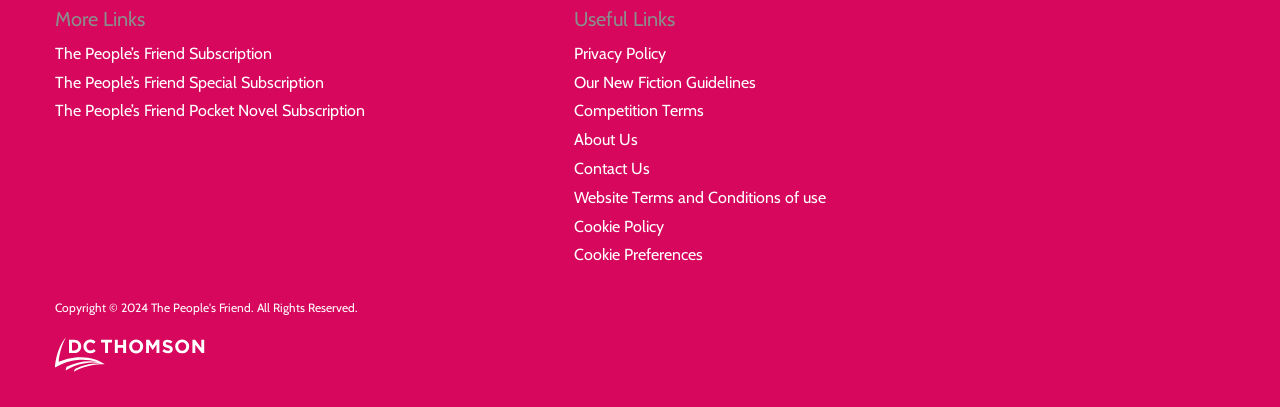Please find the bounding box coordinates of the element that must be clicked to perform the given instruction: "View Privacy Policy". The coordinates should be four float numbers from 0 to 1, i.e., [left, top, right, bottom].

[0.449, 0.107, 0.521, 0.154]